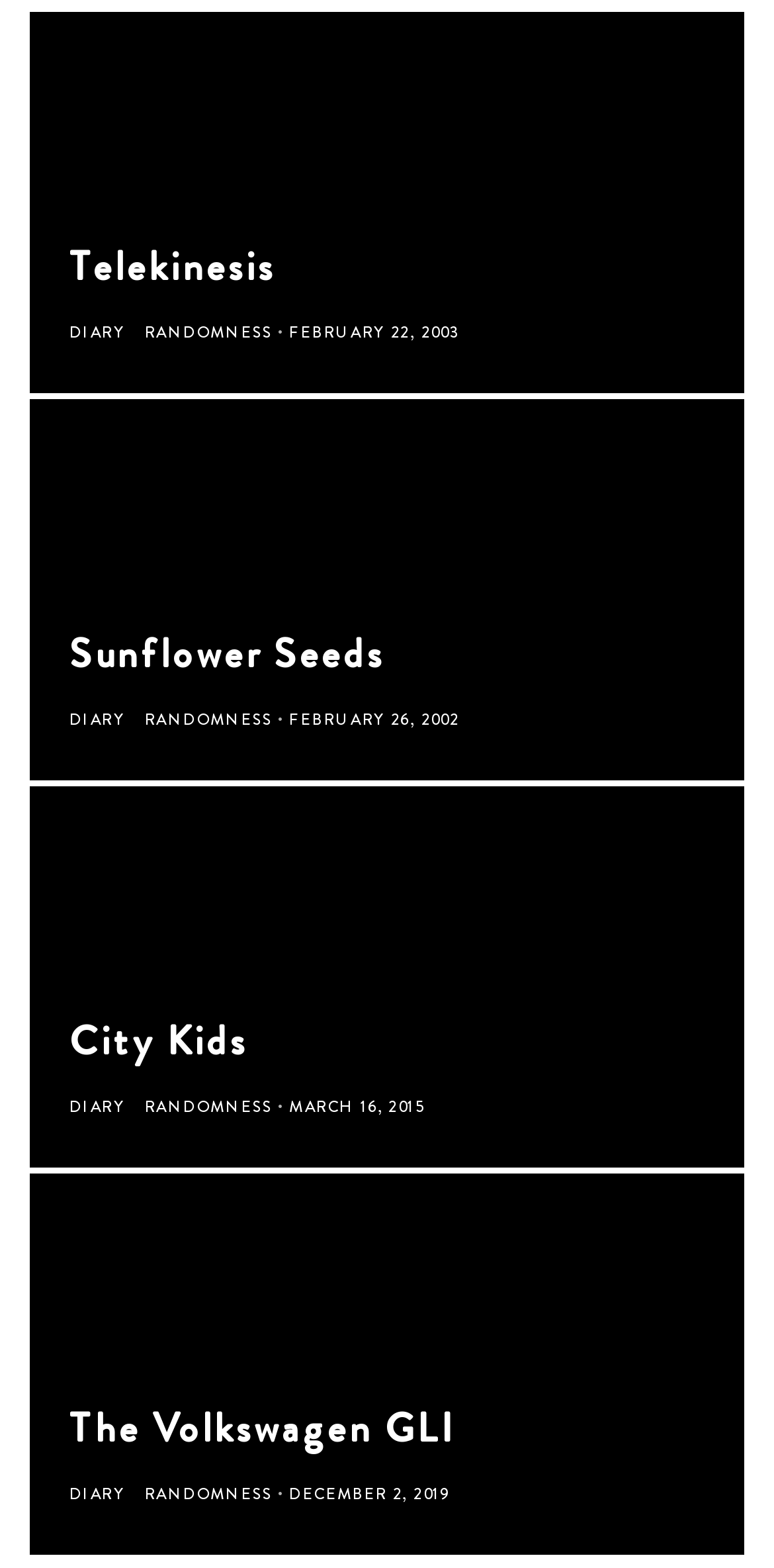Identify the coordinates of the bounding box for the element described below: "Sunflower Seeds". Return the coordinates as four float numbers between 0 and 1: [left, top, right, bottom].

[0.09, 0.398, 0.497, 0.435]